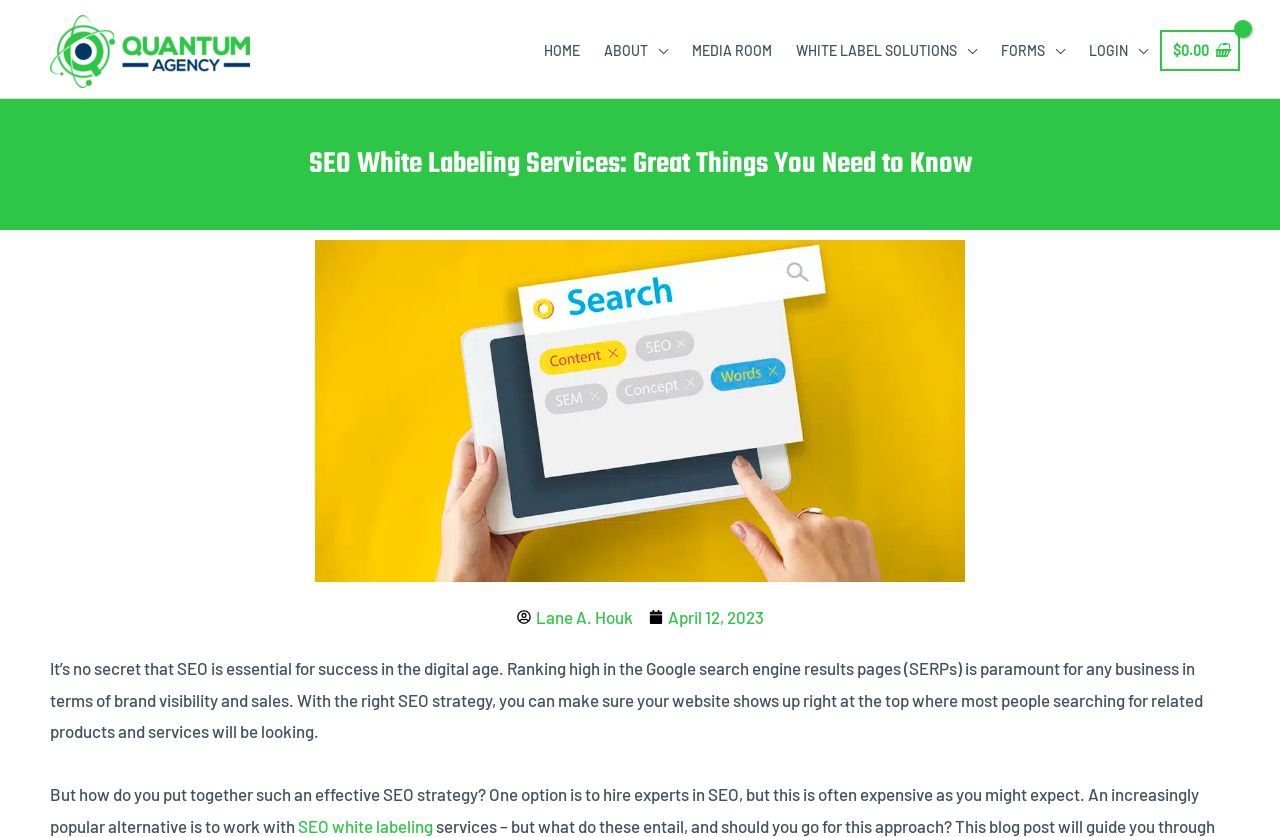Locate the bounding box of the user interface element based on this description: "About".

[0.463, 0.027, 0.531, 0.094]